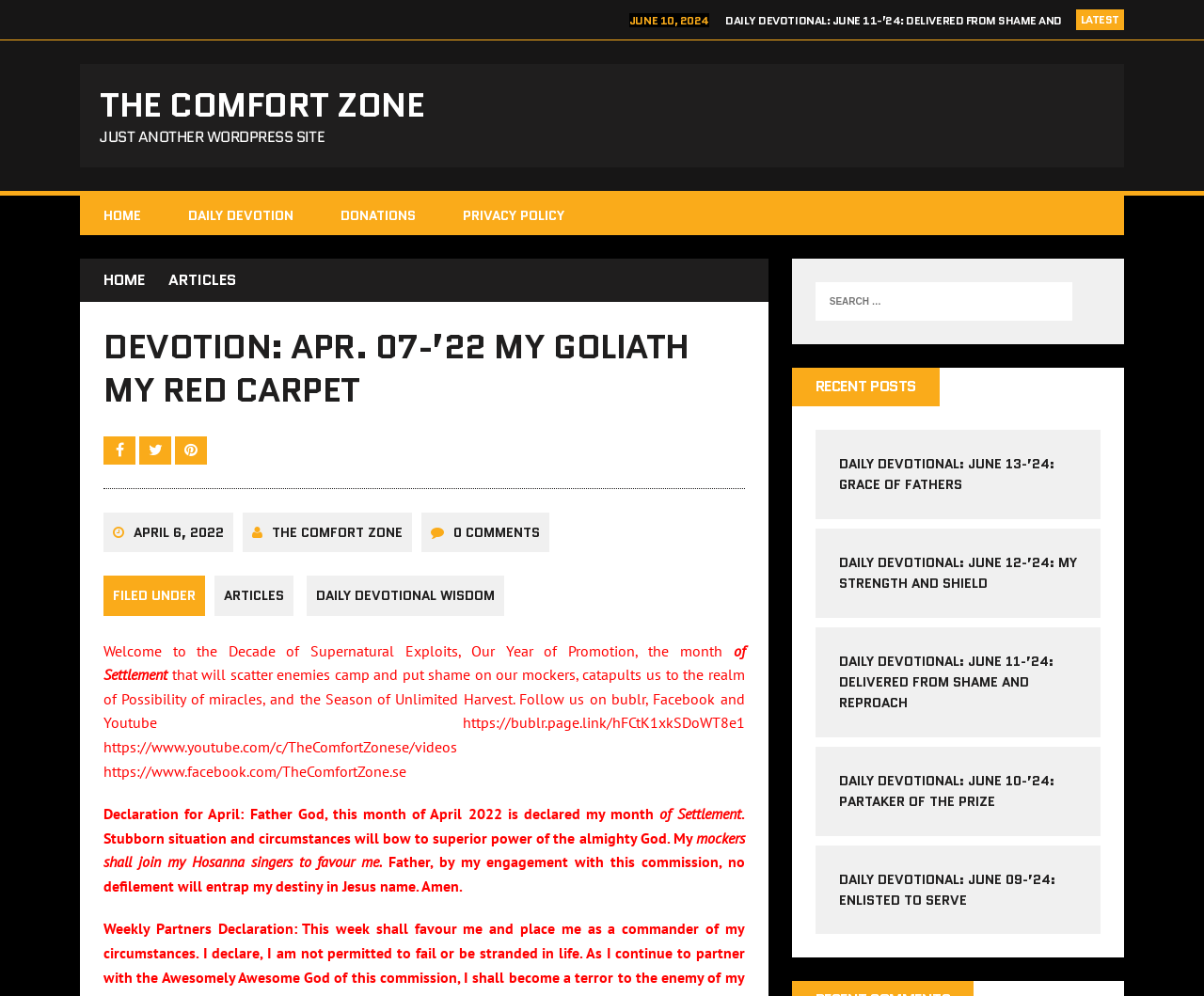Locate the bounding box of the UI element with the following description: "title="Pin This Post"".

[0.145, 0.442, 0.172, 0.461]